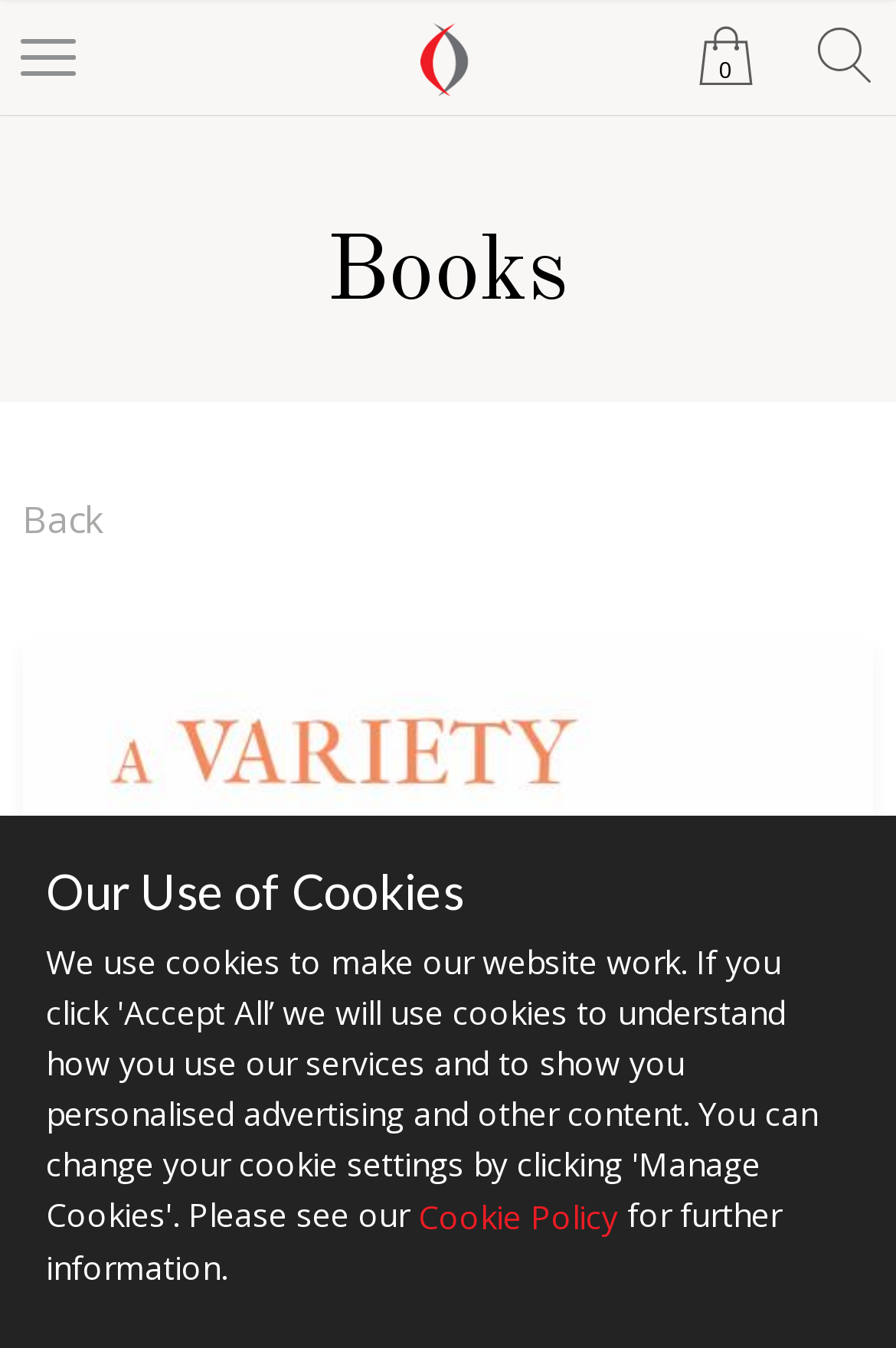Give a concise answer using only one word or phrase for this question:
What is the category of the book?

Non-Fiction